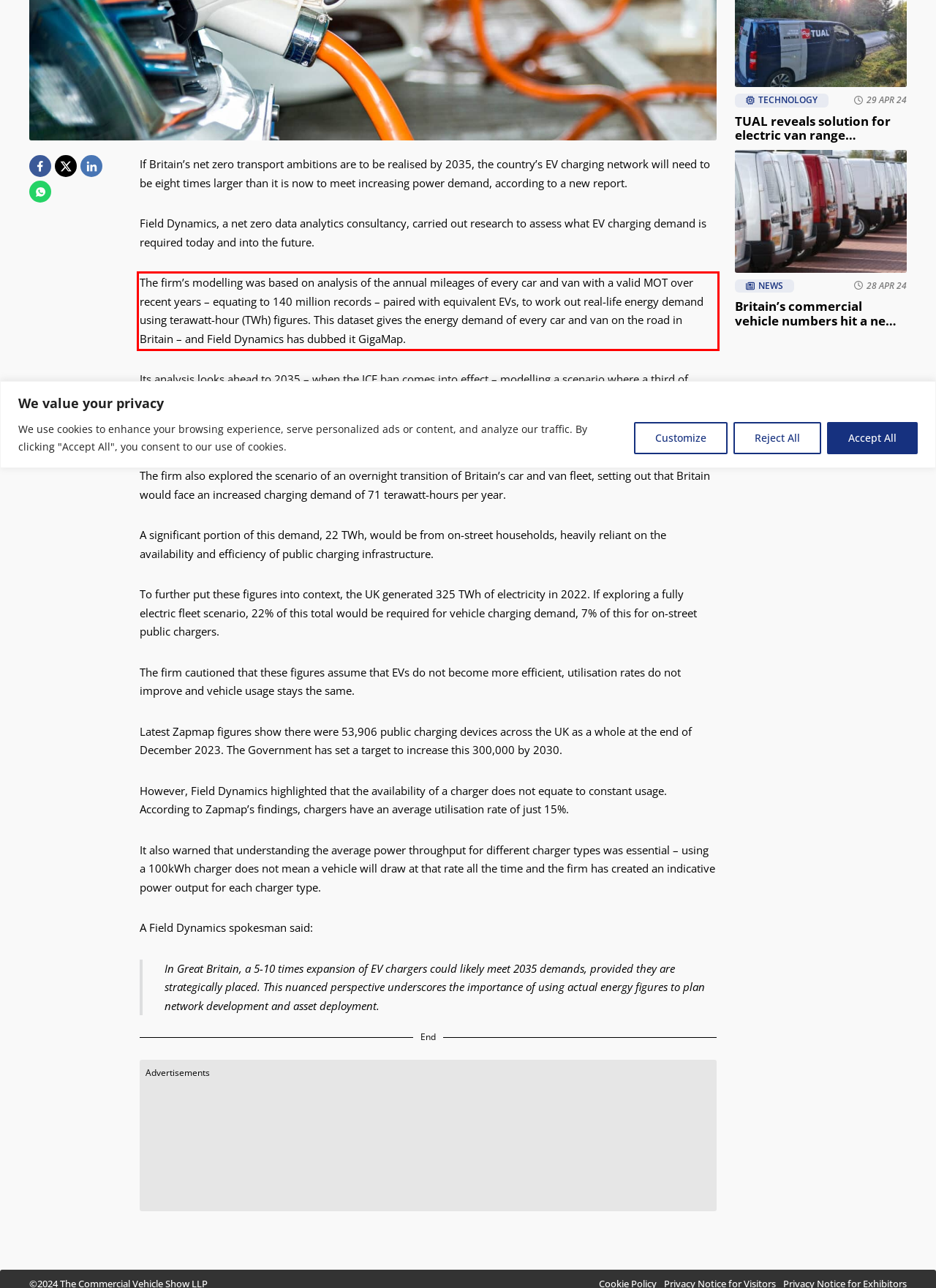You are looking at a screenshot of a webpage with a red rectangle bounding box. Use OCR to identify and extract the text content found inside this red bounding box.

The firm’s modelling was based on analysis of the annual mileages of every car and van with a valid MOT over recent years – equating to 140 million records – paired with equivalent EVs, to work out real-life energy demand using terawatt-hour (TWh) figures. This dataset gives the energy demand of every car and van on the road in Britain – and Field Dynamics has dubbed it GigaMap.